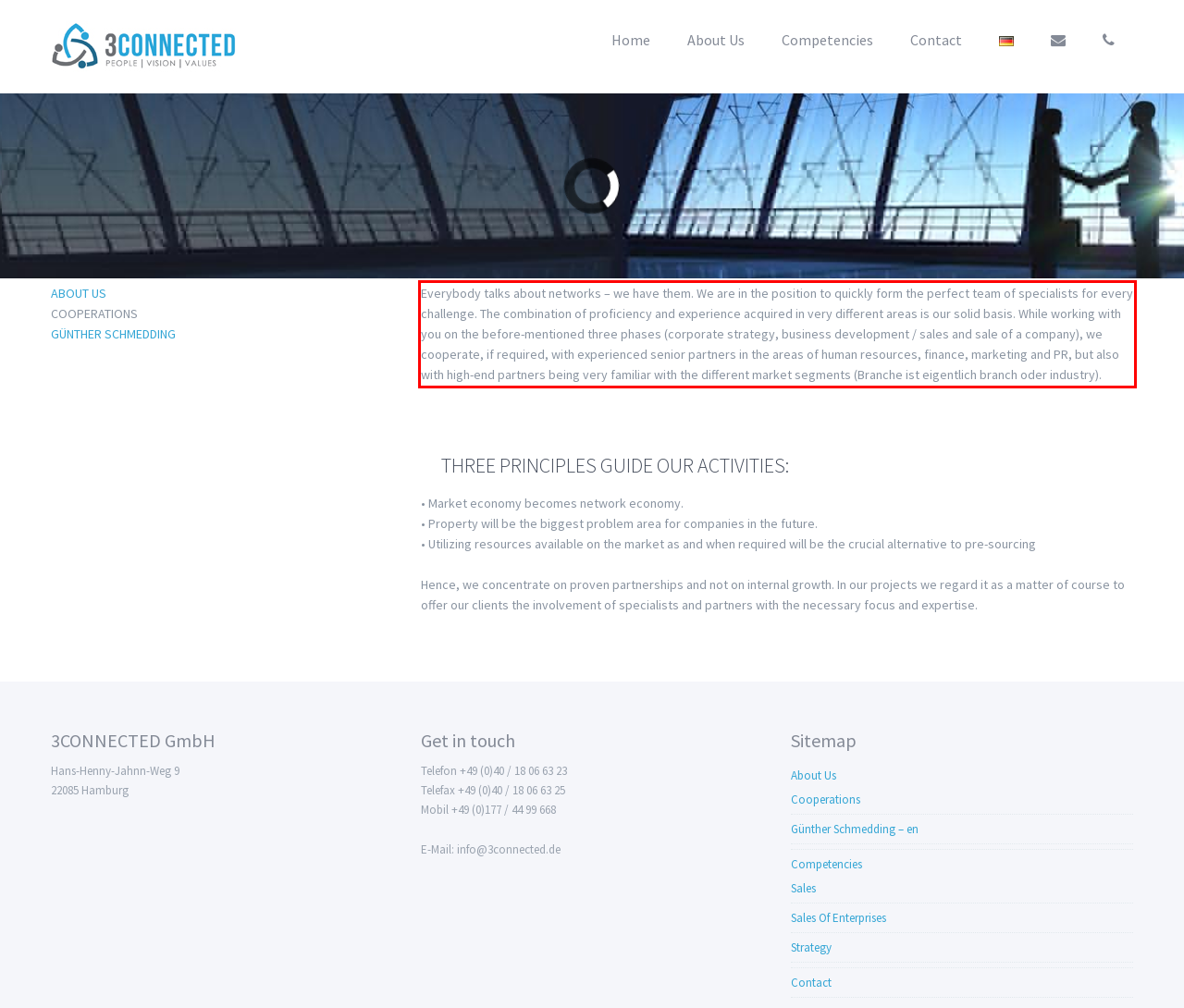Analyze the webpage screenshot and use OCR to recognize the text content in the red bounding box.

Everybody talks about networks – we have them. We are in the position to quickly form the perfect team of specialists for every challenge. The combination of proficiency and experience acquired in very different areas is our solid basis. While working with you on the before-mentioned three phases (corporate strategy, business development / sales and sale of a company), we cooperate, if required, with experienced senior partners in the areas of human resources, finance, marketing and PR, but also with high-end partners being very familiar with the different market segments (Branche ist eigentlich branch oder industry).